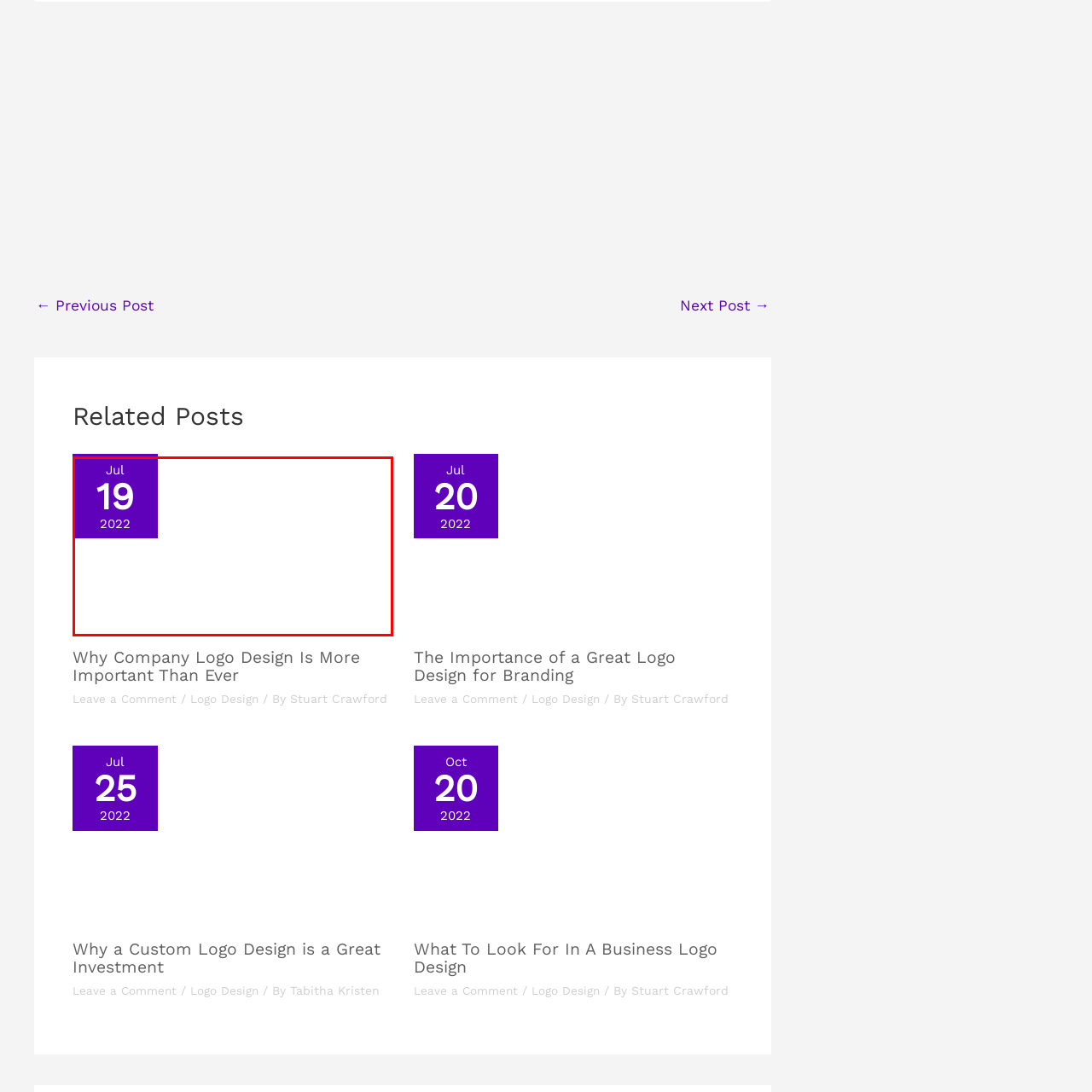Describe in detail what is happening in the image highlighted by the red border.

This image features a vibrant calendar design, prominently displaying the date "19" in bold white font against a rich purple background, suggesting a sense of importance and celebration. The month "July" is marked above the date, while the year "2022" is noted below, providing a clear temporal context. The overall aesthetic of the calendar emphasizes a modern and visually striking style, likely intended to engage viewers and highlight significant events or reminders associated with this date. This image may be part of a blog post or article discussing topics relevant to that time, potentially in the context of marketing or design.